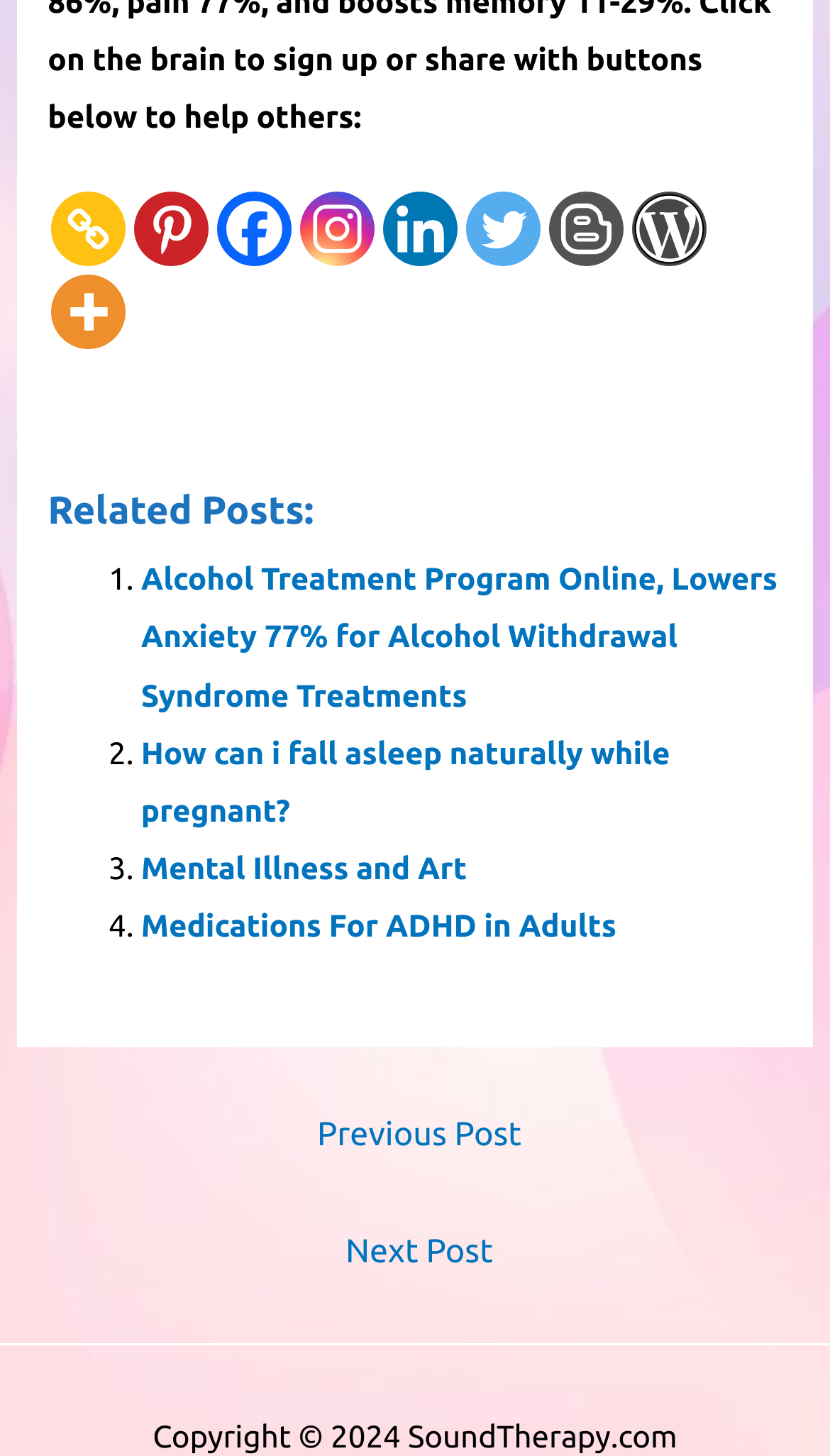Please determine the bounding box coordinates of the element's region to click for the following instruction: "Check the post 'How Long Can I Safely Wear Cosplay Colored Contacts?'".

None